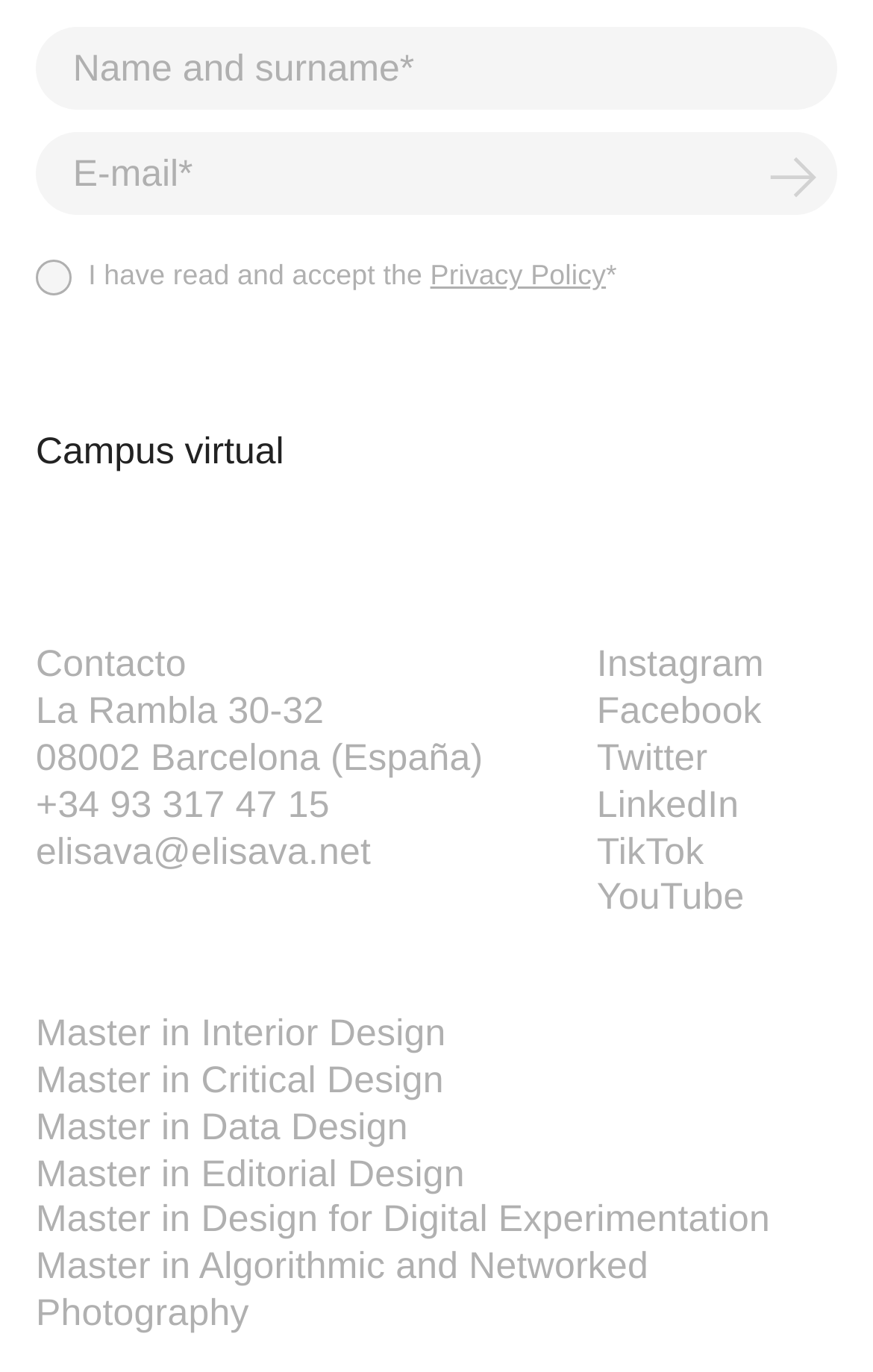Specify the bounding box coordinates of the area that needs to be clicked to achieve the following instruction: "Click the Send button".

[0.879, 0.11, 0.939, 0.148]